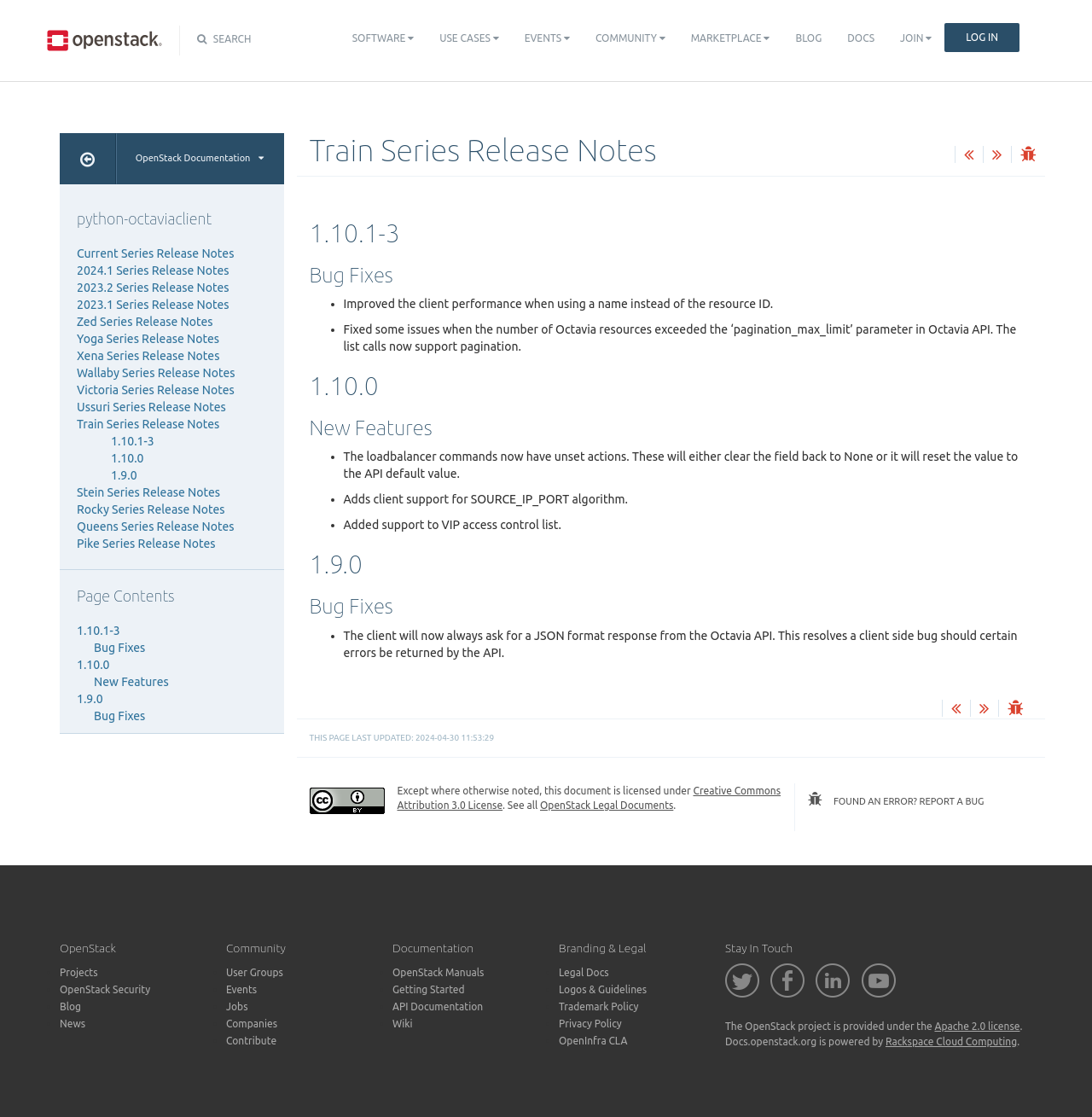Write an extensive caption that covers every aspect of the webpage.

This webpage is about the Train Series Release Notes for python-octaviaclient documentation. At the top, there is a search bar and a navigation menu with links to SOFTWARE, USE CASES, EVENTS, COMMUNITY, MARKETPLACE, BLOG, DOCS, and JOIN/LOG IN. 

Below the navigation menu, there is a heading that reads "Train Series Release Notes" followed by a main content section. The main content section is divided into three subheadings: "1.10.1-3", "1.10.0", and "1.9.0". Each subheading has a list of bullet points describing bug fixes and new features. For example, under "1.10.1-3", there are two bullet points: one about improving client performance and another about fixing issues with Octavia resources exceeding pagination limits.

On the left side of the page, there is a sidebar with links to different series release notes, including Current Series, 2024.1 Series, 2023.2 Series, and so on. There is also a "Page Contents" heading with links to different sections of the page.

At the bottom of the page, there is a section with links to OpenStack projects and security information. There is also a copyright notice with a Creative Commons Attribution 3.0 License and a link to OpenStack Legal Documents. Finally, there is a call to action to report any errors found on the page.